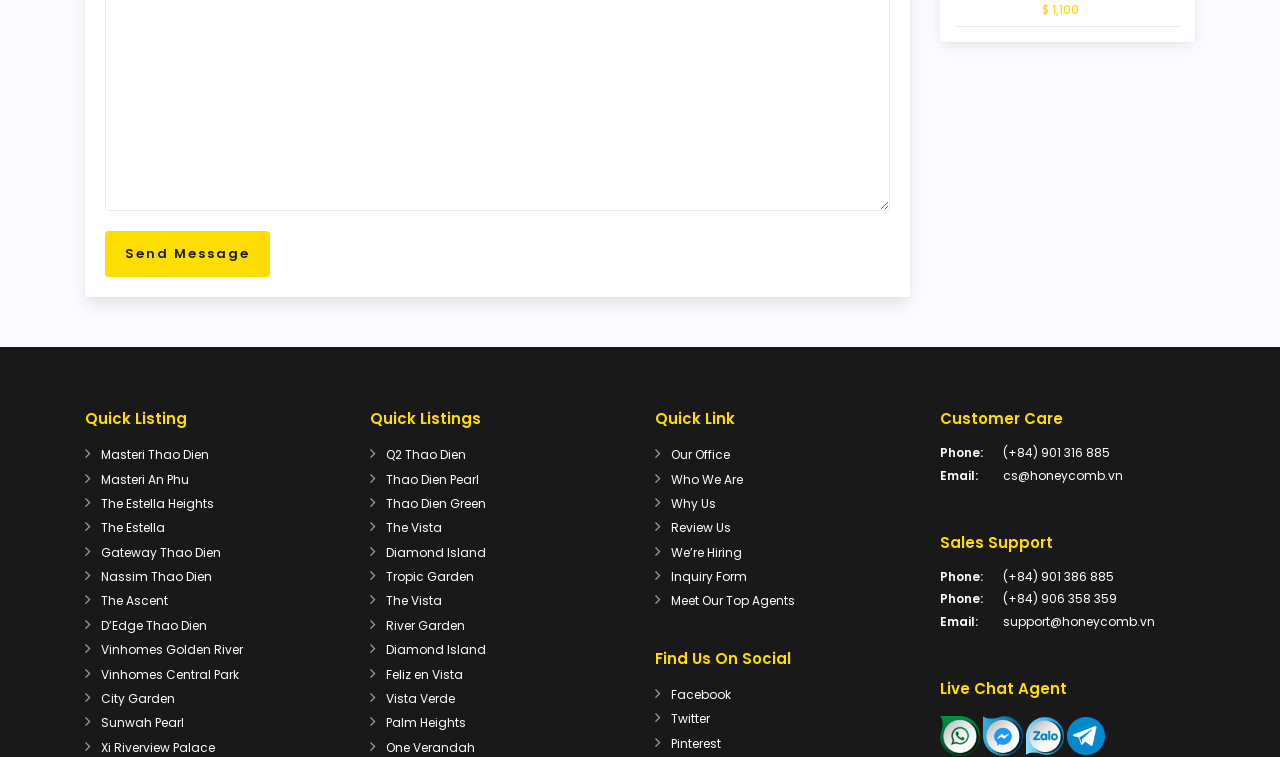Given the following UI element description: "Twitter", find the bounding box coordinates in the webpage screenshot.

[0.524, 0.938, 0.555, 0.961]